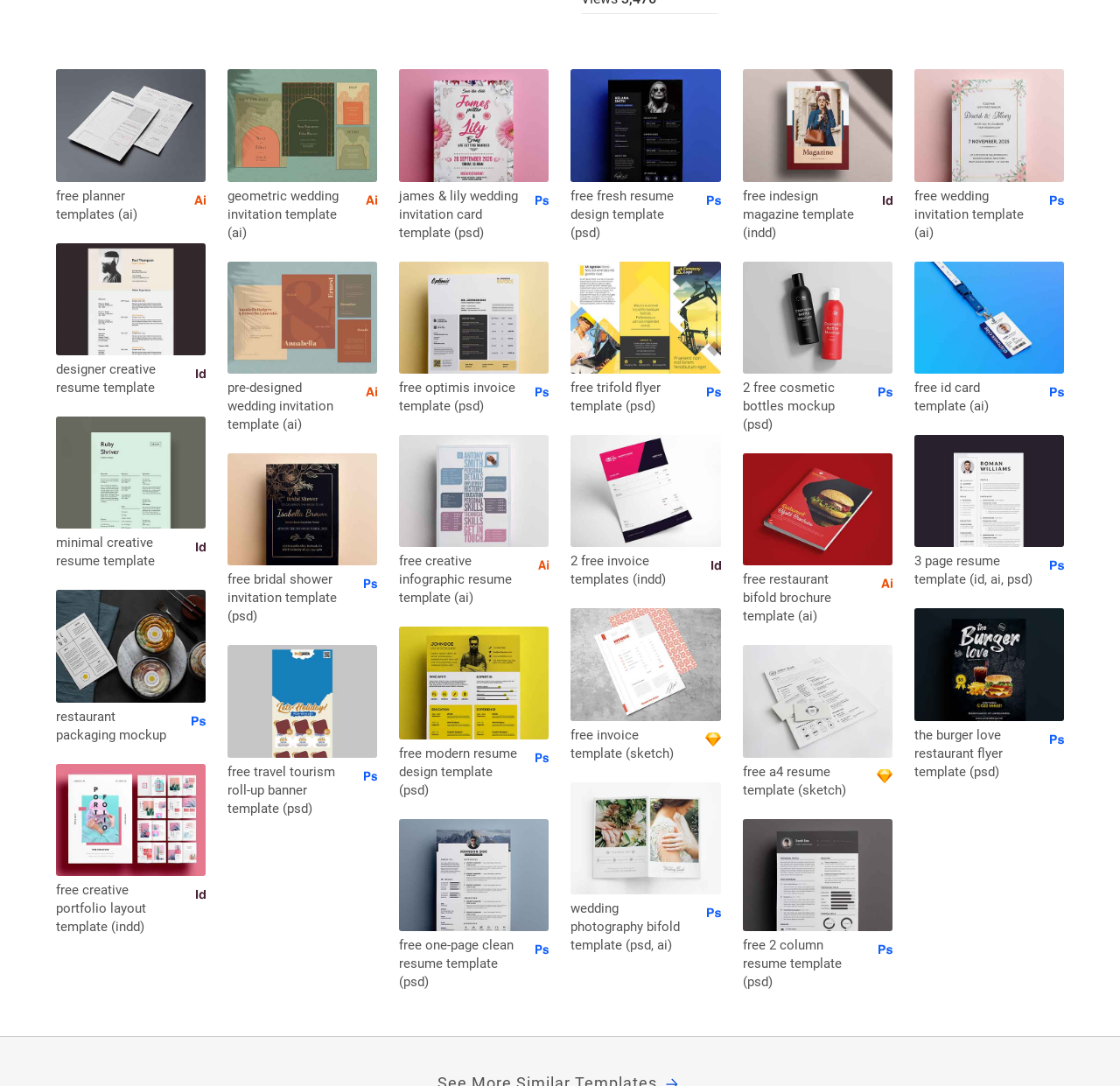Provide the bounding box coordinates for the area that should be clicked to complete the instruction: "click on Planner Templates".

[0.05, 0.064, 0.184, 0.17]